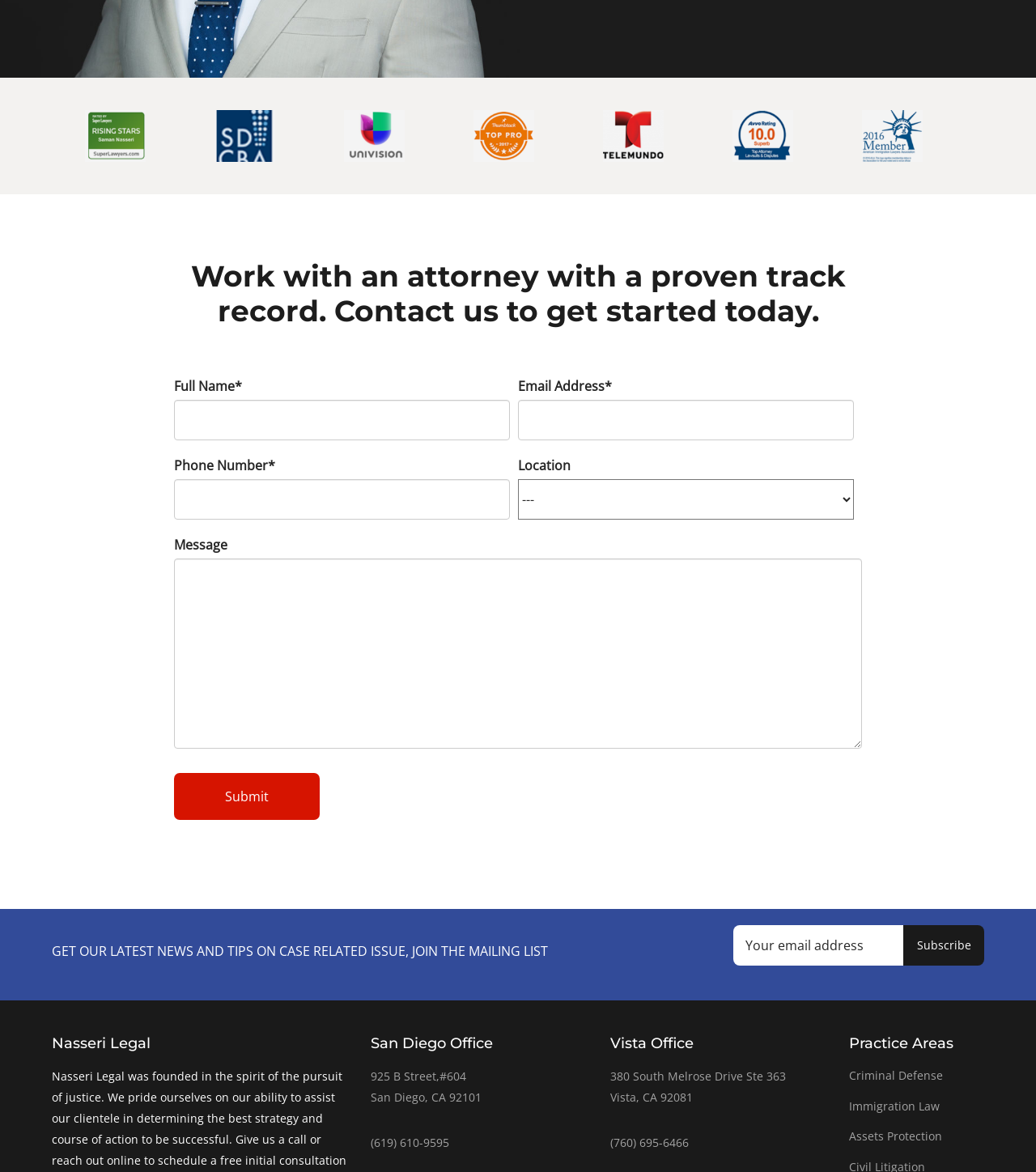What is the last practice area listed?
Answer the question with a single word or phrase, referring to the image.

Assets Protection